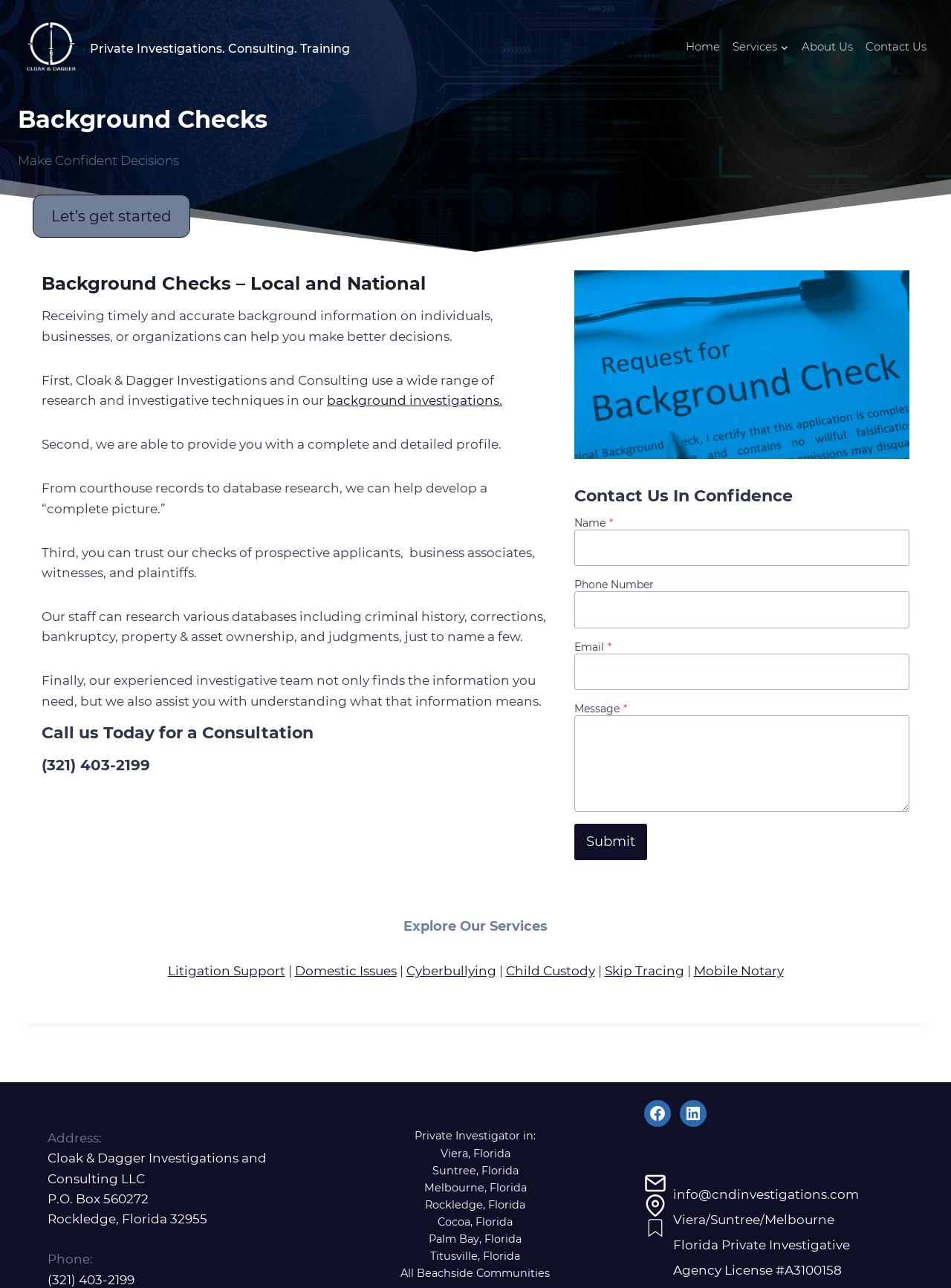From the element description Contact Us, predict the bounding box coordinates of the UI element. The coordinates must be specified in the format (top-left x, top-left y, bottom-right x, bottom-right y) and should be within the 0 to 1 range.

[0.903, 0.025, 0.981, 0.047]